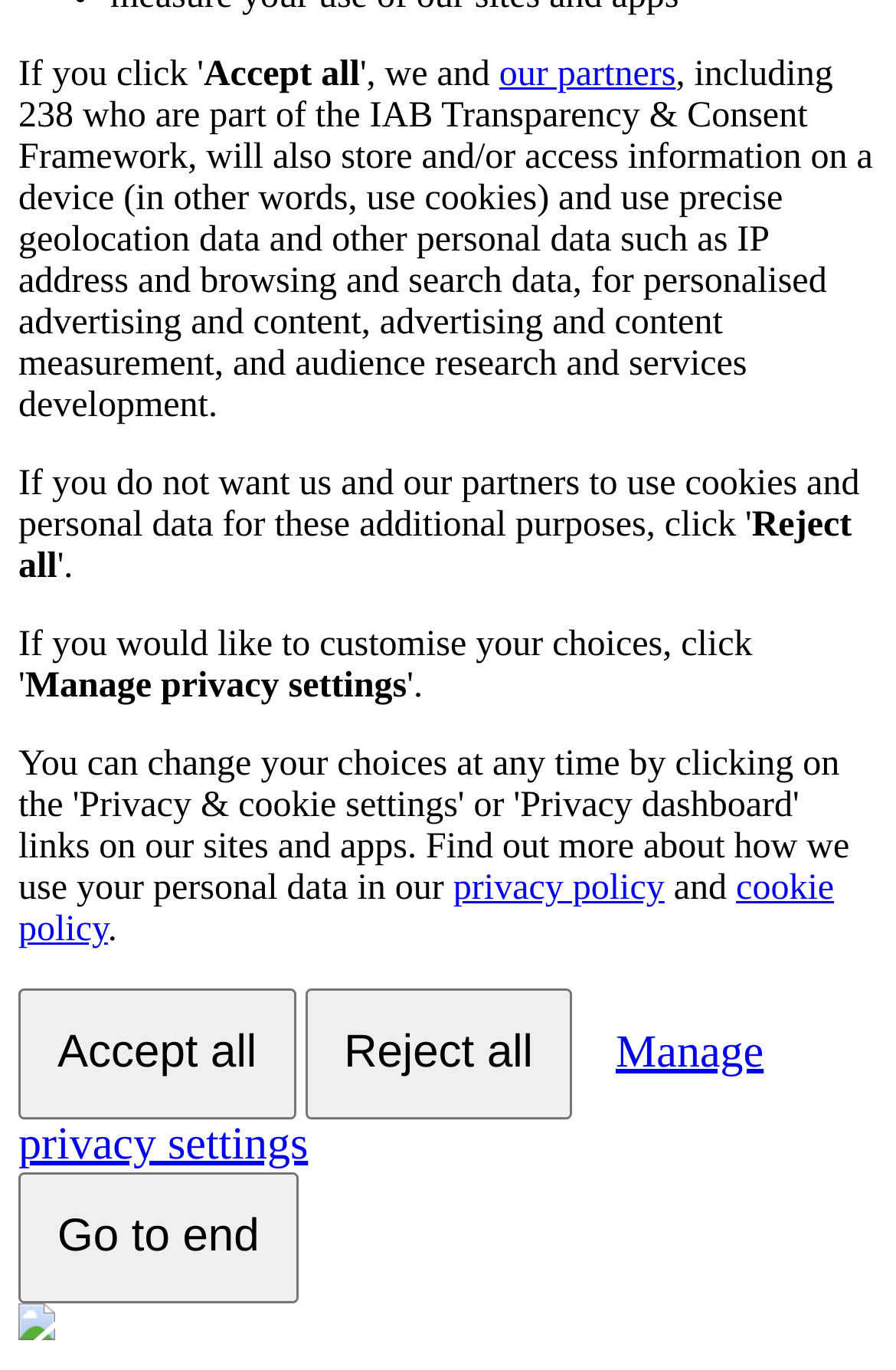For the following element description, predict the bounding box coordinates in the format (top-left x, top-left y, bottom-right x, bottom-right y). All values should be floating point numbers between 0 and 1. Description: Go to end

[0.021, 0.856, 0.333, 0.951]